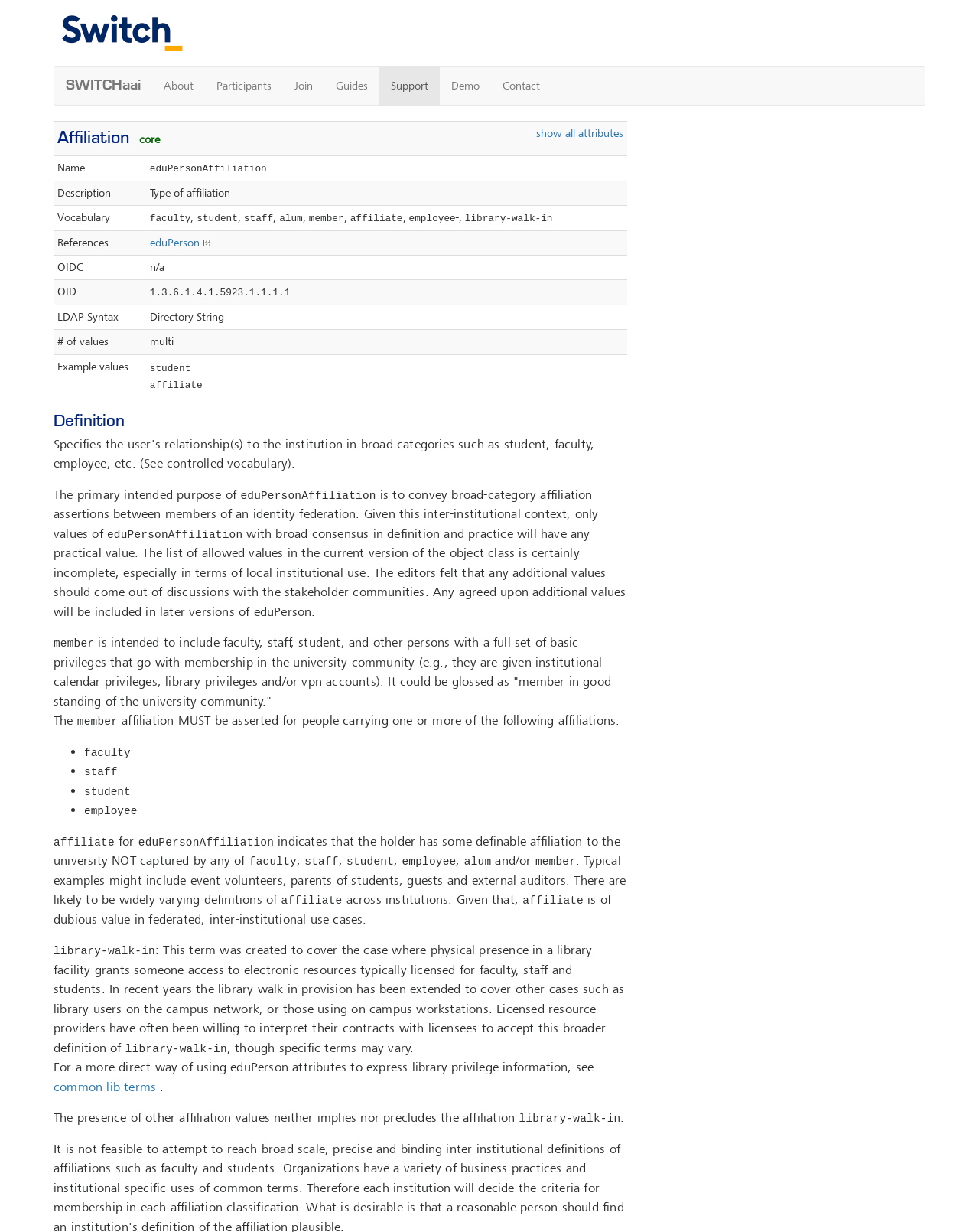Locate the bounding box coordinates of the clickable region necessary to complete the following instruction: "click the SWITCHaai link". Provide the coordinates in the format of four float numbers between 0 and 1, i.e., [left, top, right, bottom].

[0.055, 0.054, 0.155, 0.085]